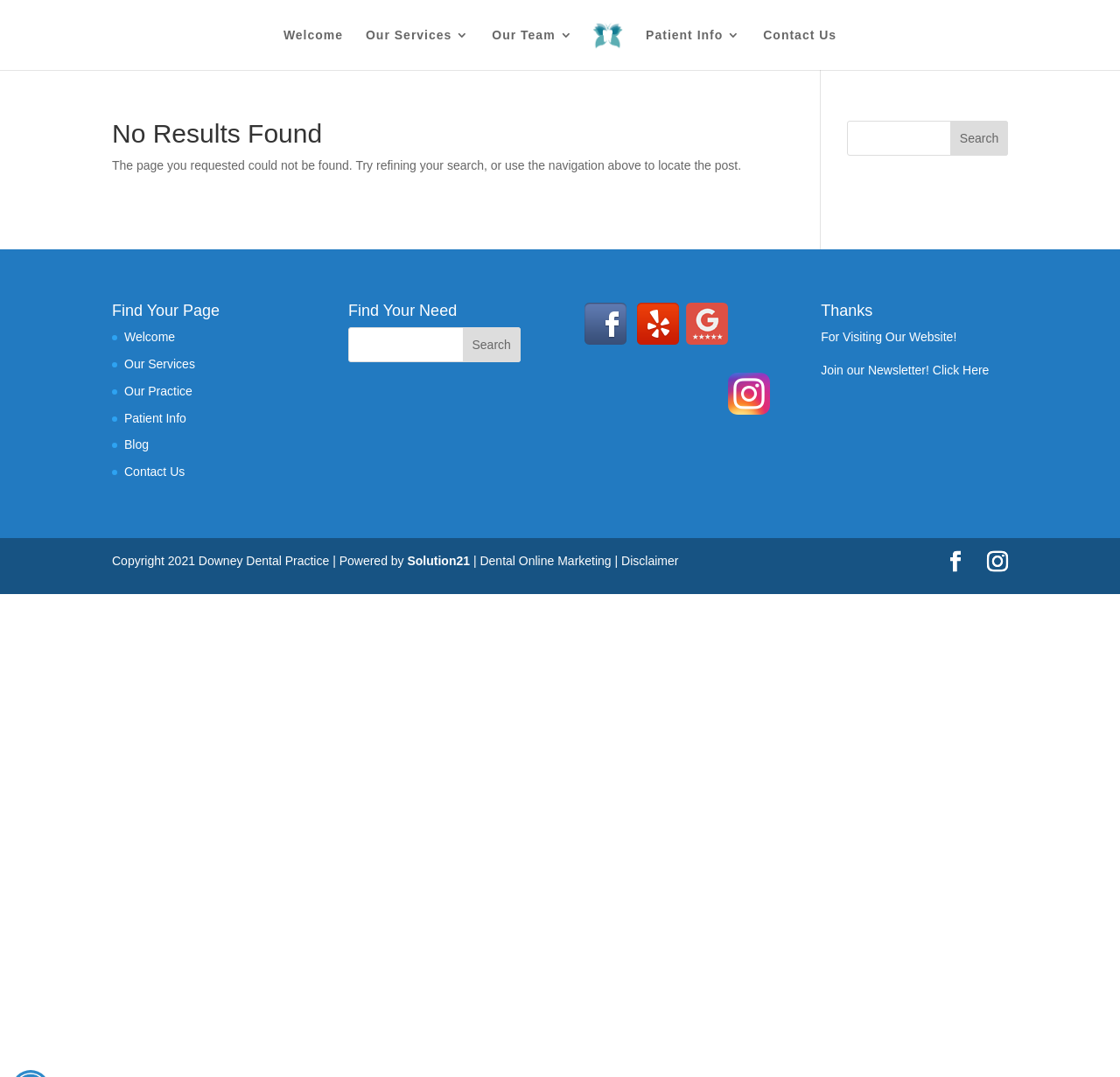Answer the question with a single word or phrase: 
What is the text of the first link on the top navigation bar?

Welcome